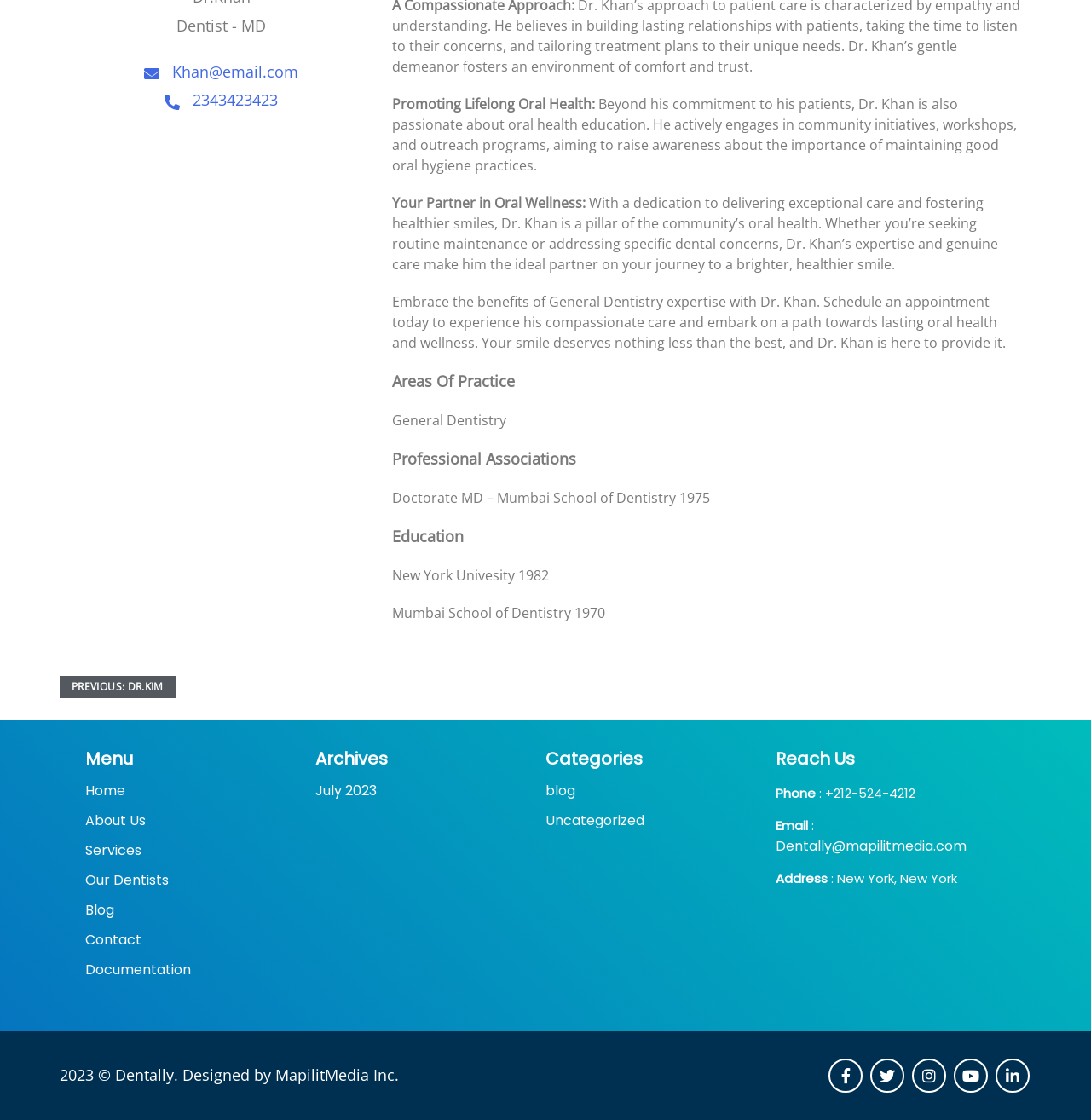Extract the bounding box coordinates for the UI element described as: "Contact".

[0.078, 0.83, 0.13, 0.847]